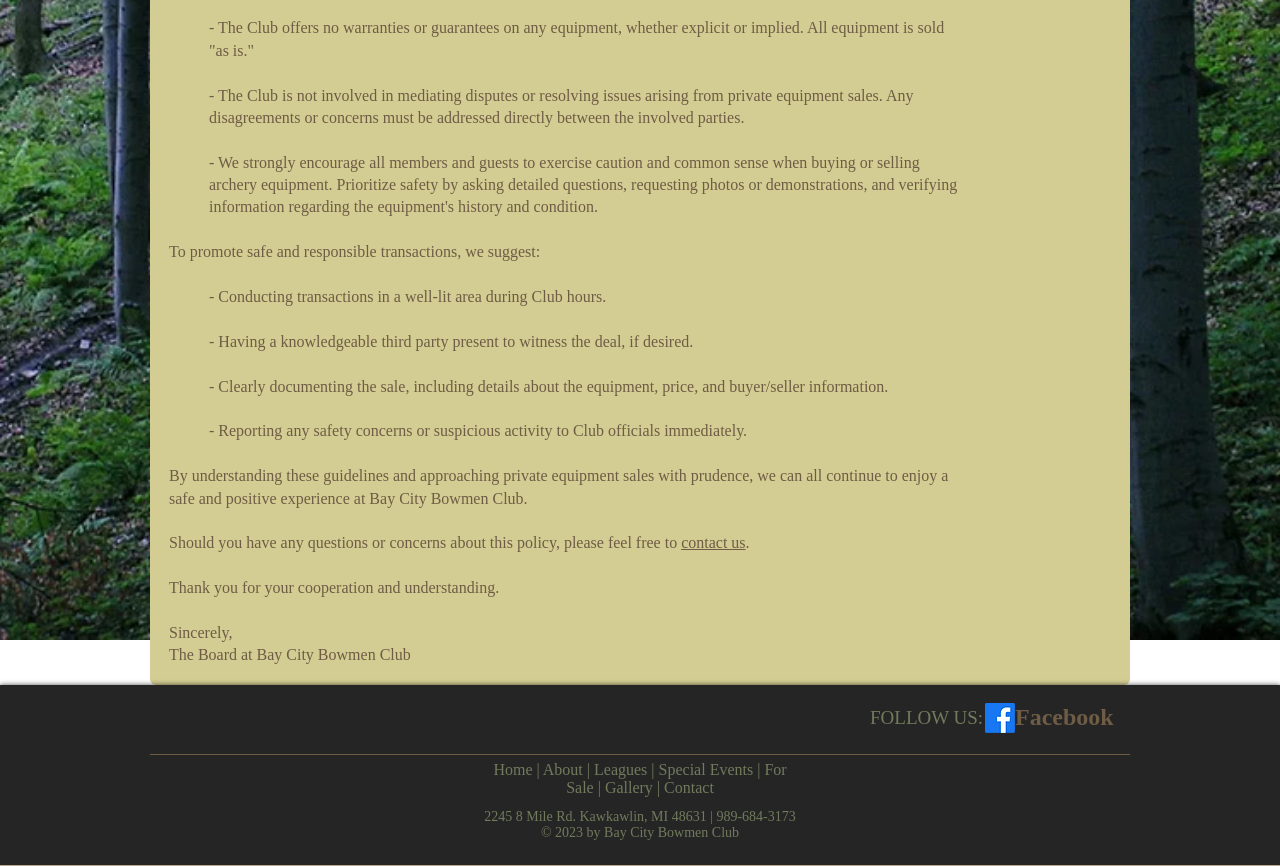Extract the bounding box coordinates for the HTML element that matches this description: "Contact". The coordinates should be four float numbers between 0 and 1, i.e., [left, top, right, bottom].

[0.519, 0.899, 0.558, 0.919]